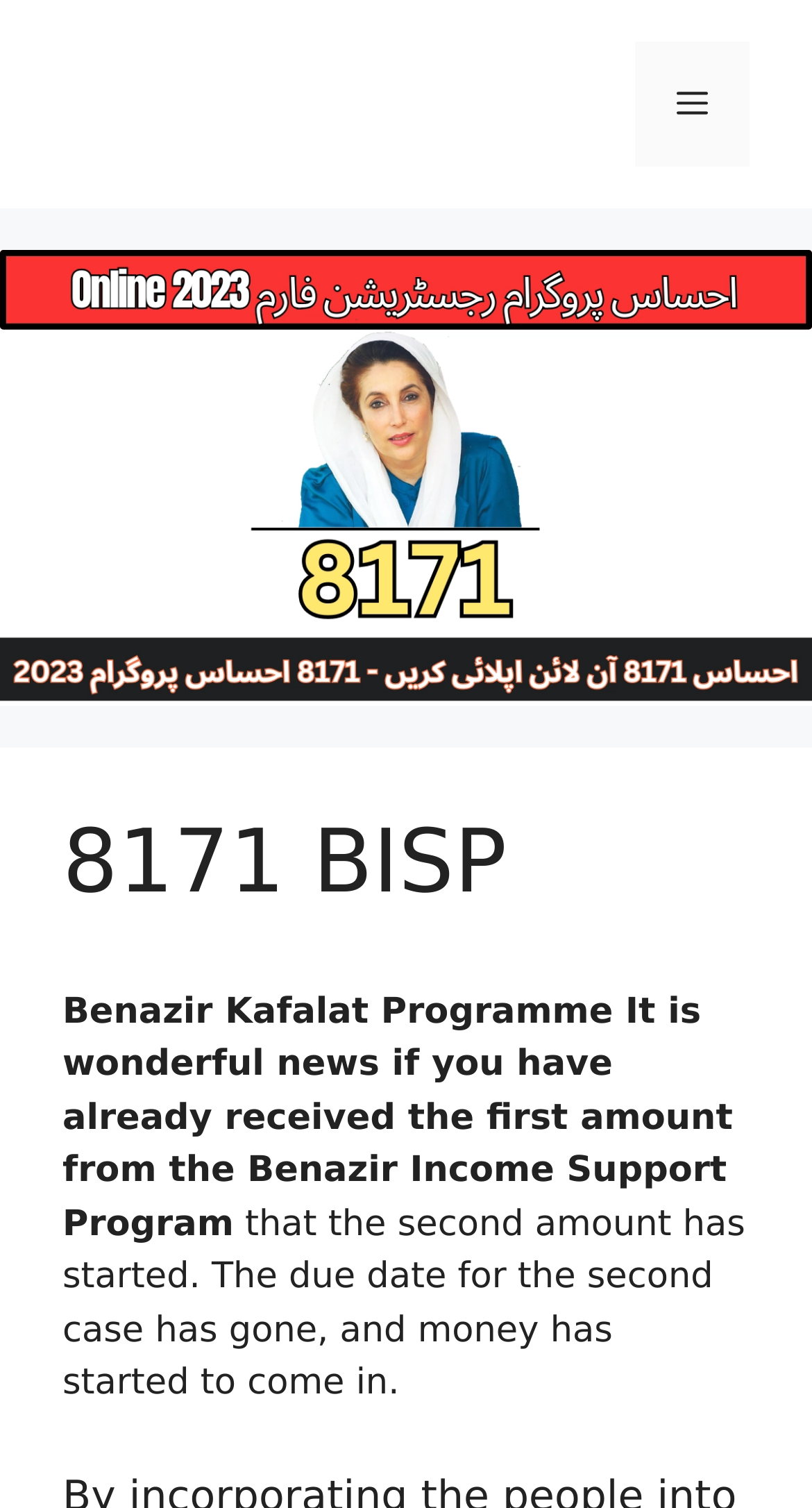Please provide a comprehensive answer to the question below using the information from the image: What is the tone of the webpage content?

The tone of the webpage content is informative, as the text provides updates and information about the Benazir Kafalat Programme in a neutral and objective tone.